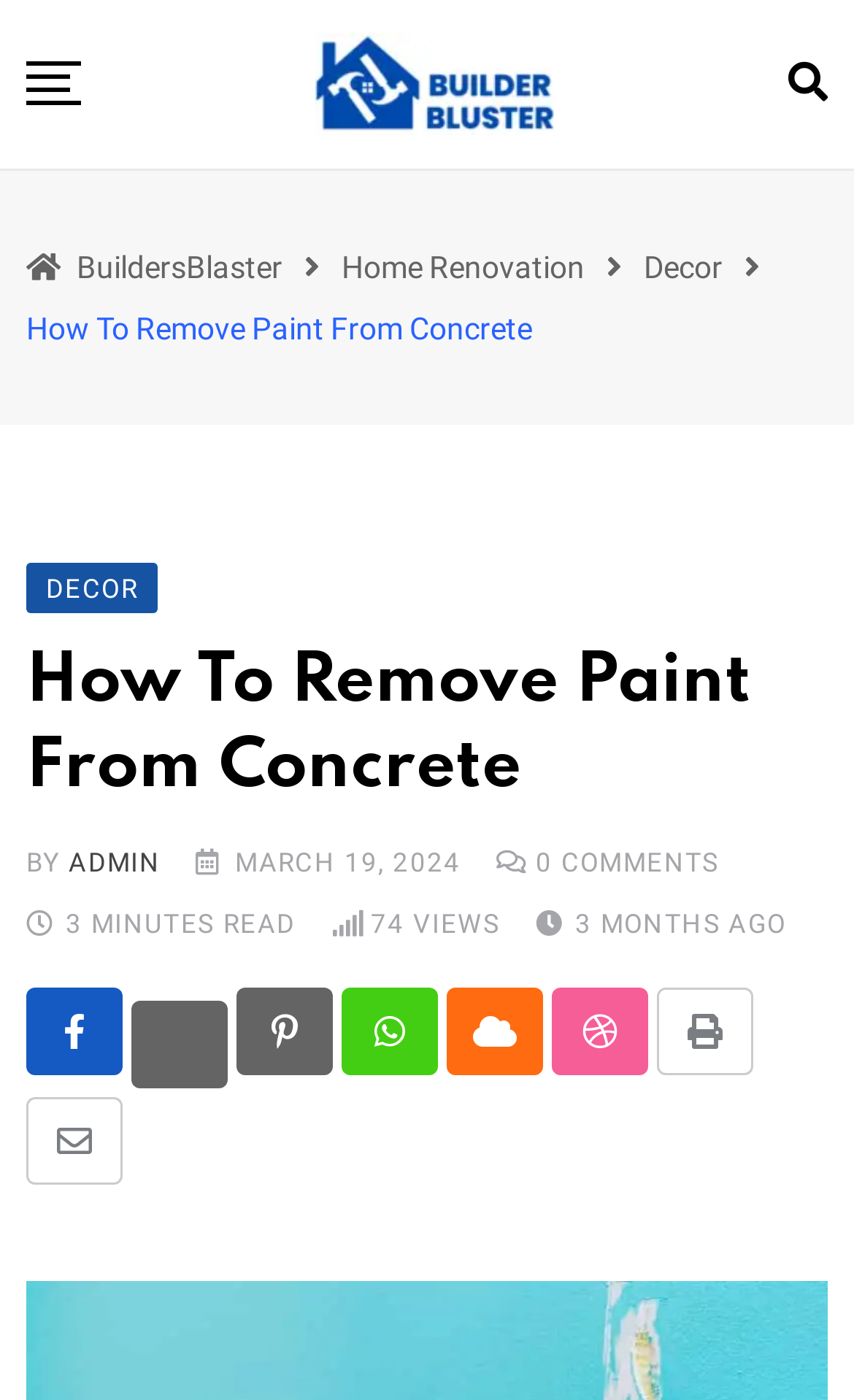Determine the bounding box coordinates for the clickable element required to fulfill the instruction: "Click the Home button". Provide the coordinates as four float numbers between 0 and 1, i.e., [left, top, right, bottom].

[0.0, 0.12, 1.0, 0.177]